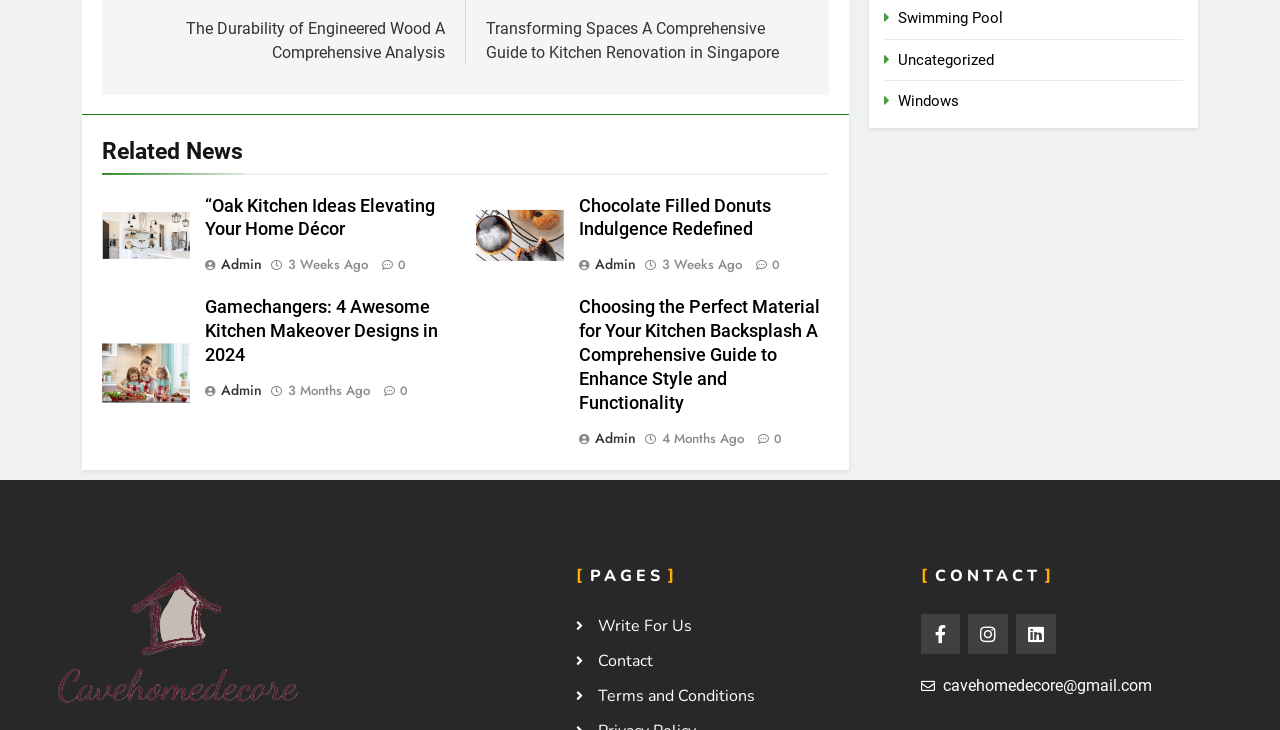Who is the author of the article 'Gamechangers: 4 Awesome Kitchen Makeover Designs in 2024'?
Provide a short answer using one word or a brief phrase based on the image.

Admin